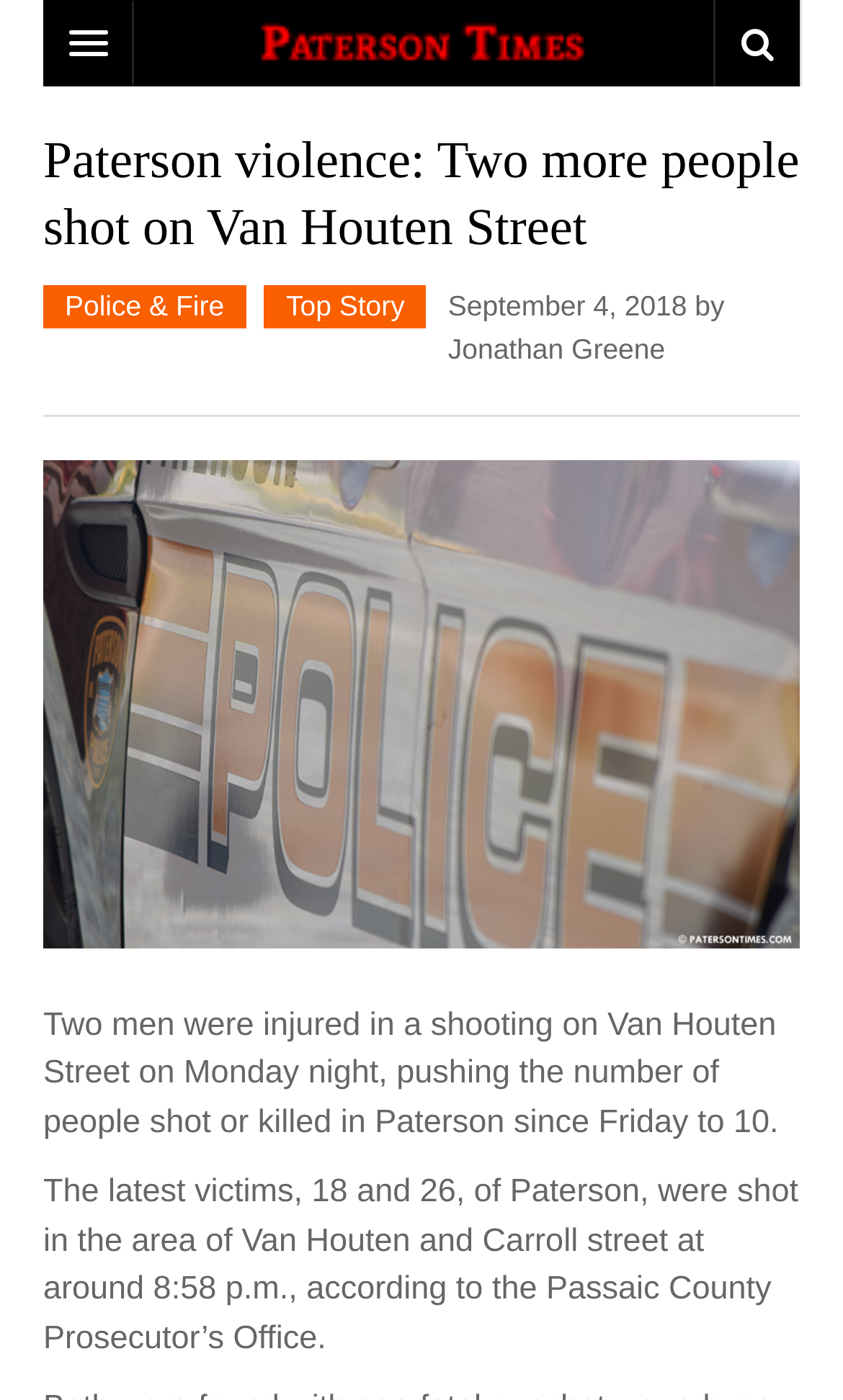Pinpoint the bounding box coordinates of the clickable element to carry out the following instruction: "Search for news."

[0.077, 0.077, 0.923, 0.123]